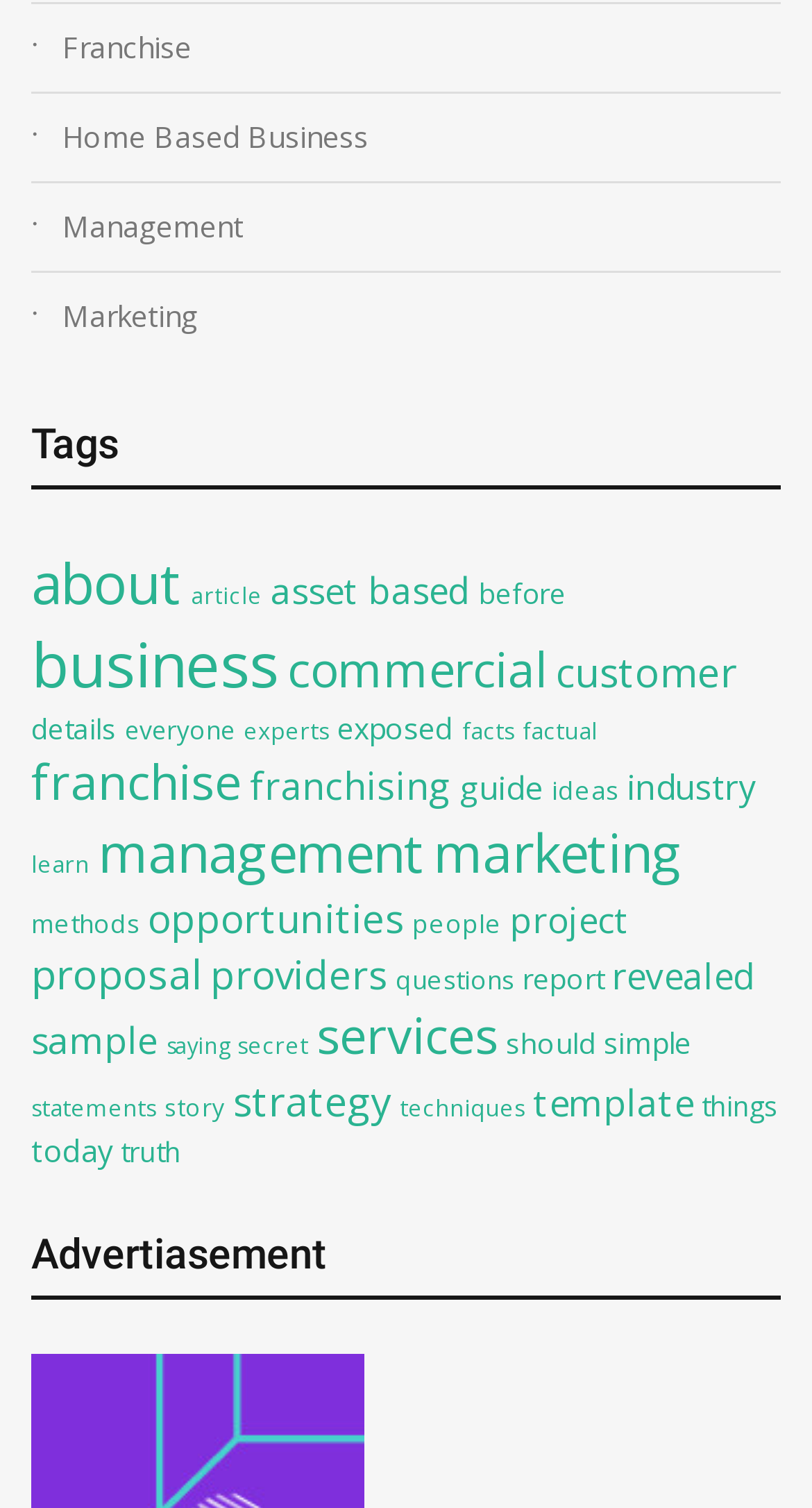What is the first link under the 'Tags' heading?
Refer to the screenshot and respond with a concise word or phrase.

about (185 items)